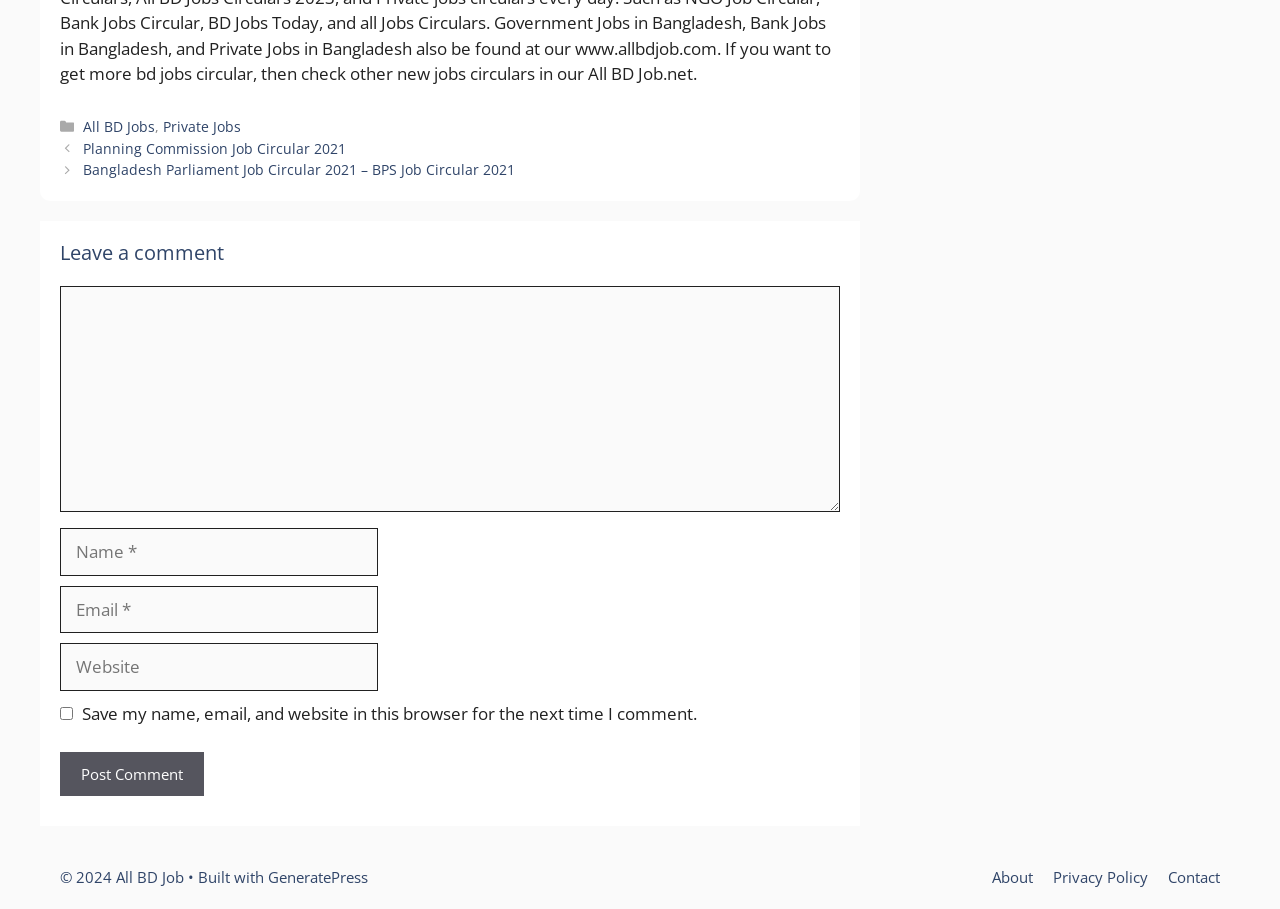What is the label of the first textbox?
Answer the question based on the image using a single word or a brief phrase.

Comment